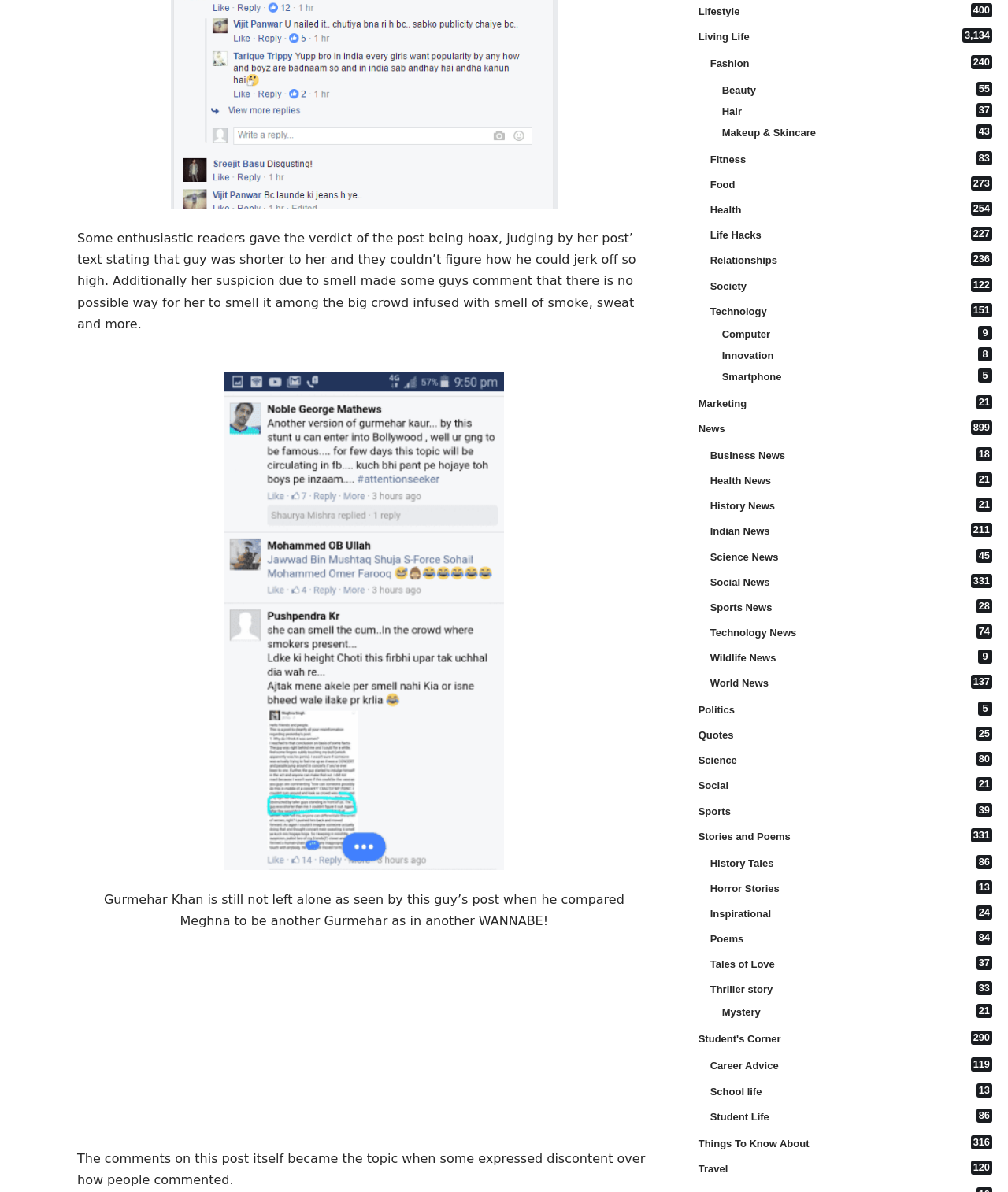Based on the element description Things To Know About316, identify the bounding box of the UI element in the given webpage screenshot. The coordinates should be in the format (top-left x, top-left y, bottom-right x, bottom-right y) and must be between 0 and 1.

[0.693, 0.748, 0.984, 0.769]